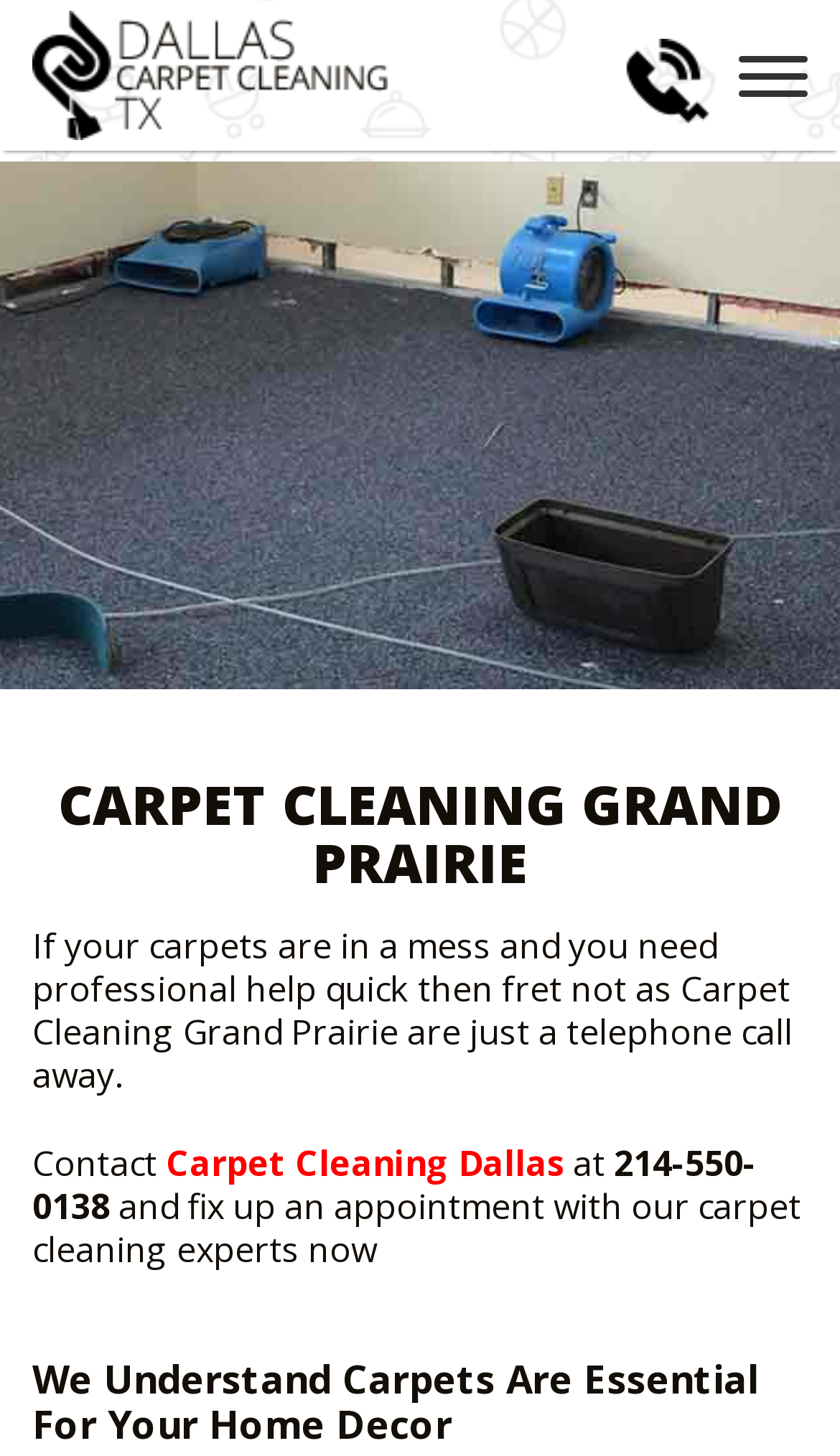Find the bounding box coordinates for the area that must be clicked to perform this action: "Open the menu".

[0.879, 0.022, 0.962, 0.081]